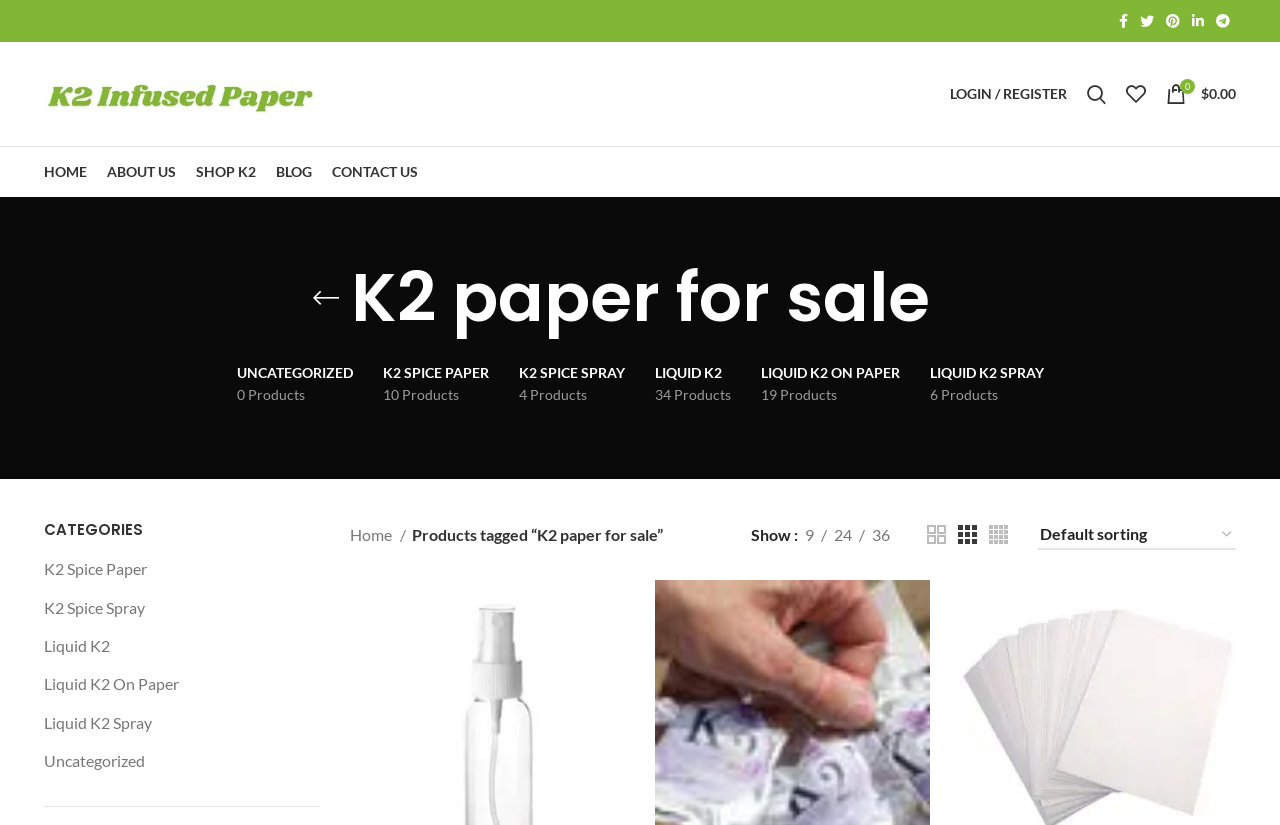Carefully observe the image and respond to the question with a detailed answer:
What is the name of the website?

I looked at the logo and the text next to it, which says 'K2 Infused Paper', so that's the name of the website.